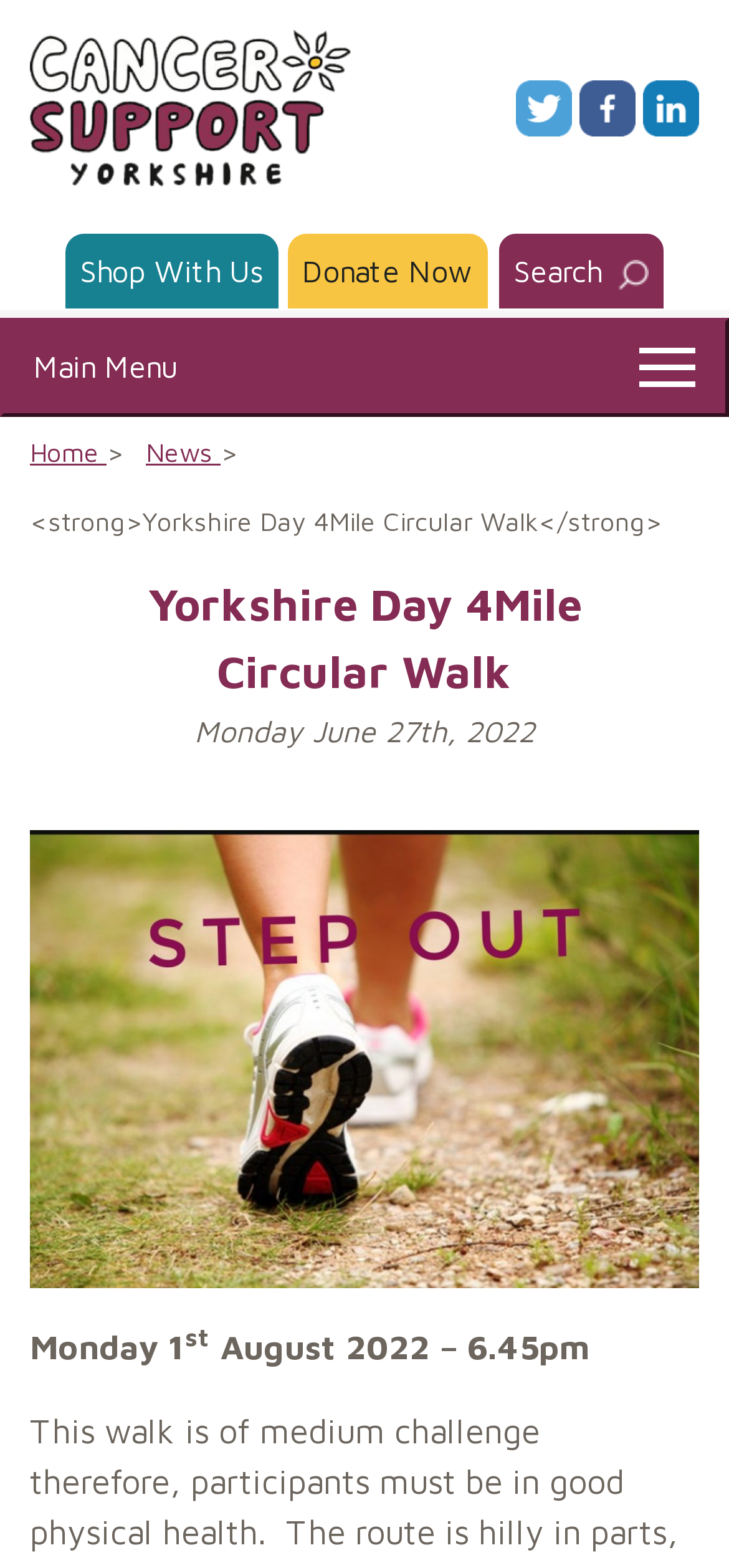What is the distance of the circular walk?
Please provide a comprehensive answer based on the visual information in the image.

I determined the answer by looking at the title of the webpage, which says 'Yorkshire Day 4Mile Circular Walk'.